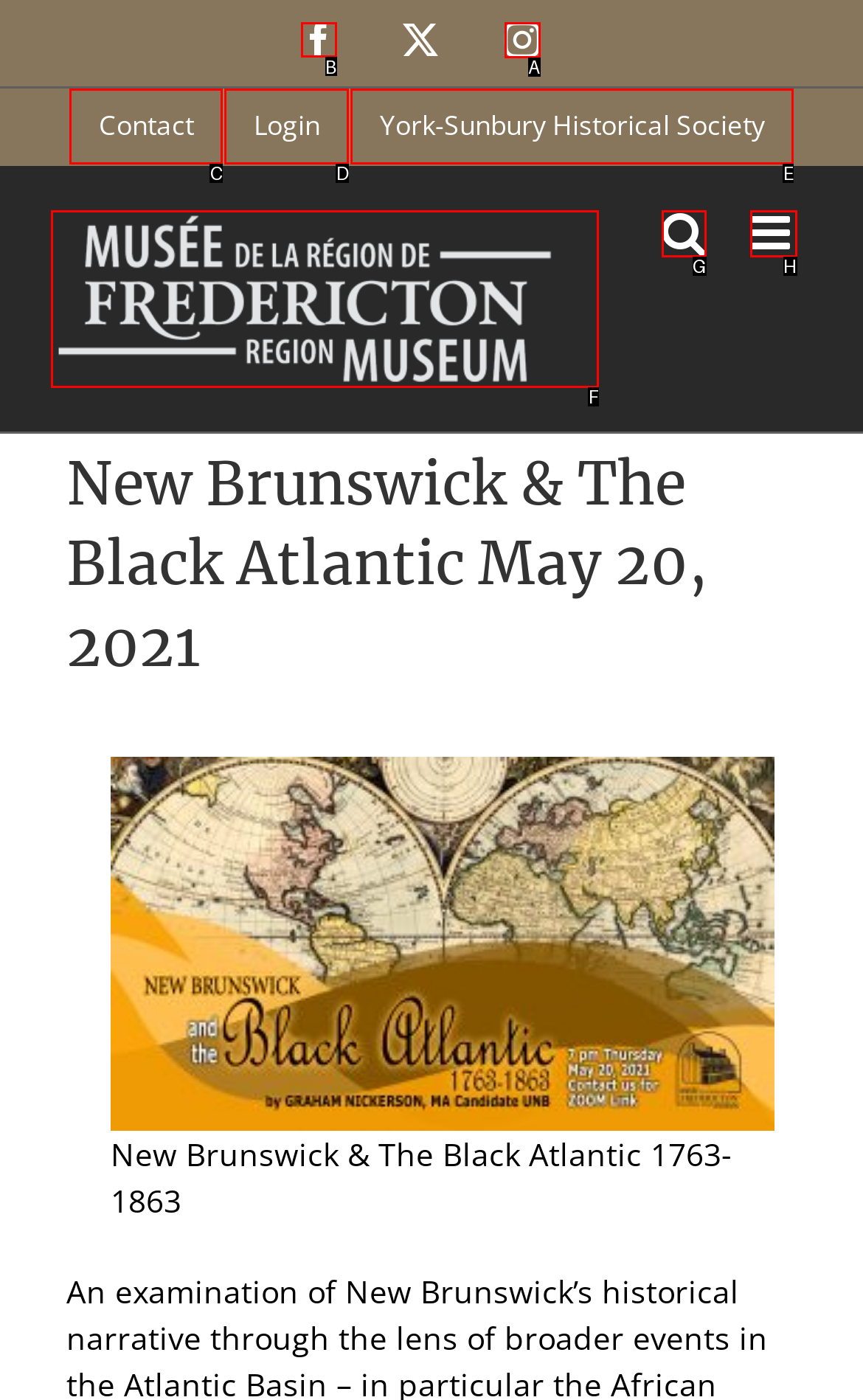Which HTML element should be clicked to perform the following task: Open Facebook page
Reply with the letter of the appropriate option.

B